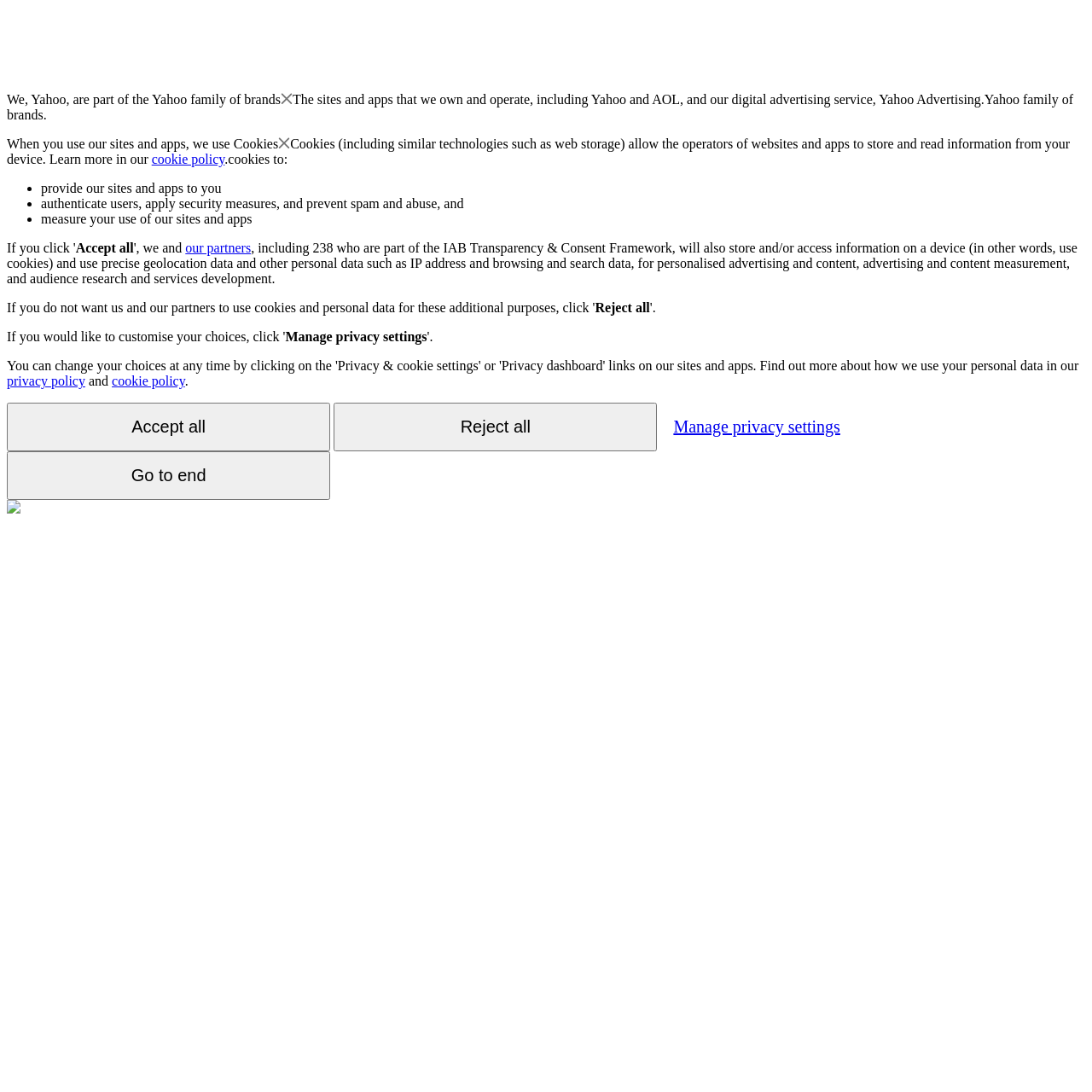What is the purpose of cookies on this website?
Using the image as a reference, deliver a detailed and thorough answer to the question.

According to the webpage, cookies are used to store and read information from the user's device, allowing the operators of websites and apps to provide their services, authenticate users, apply security measures, and prevent spam and abuse.